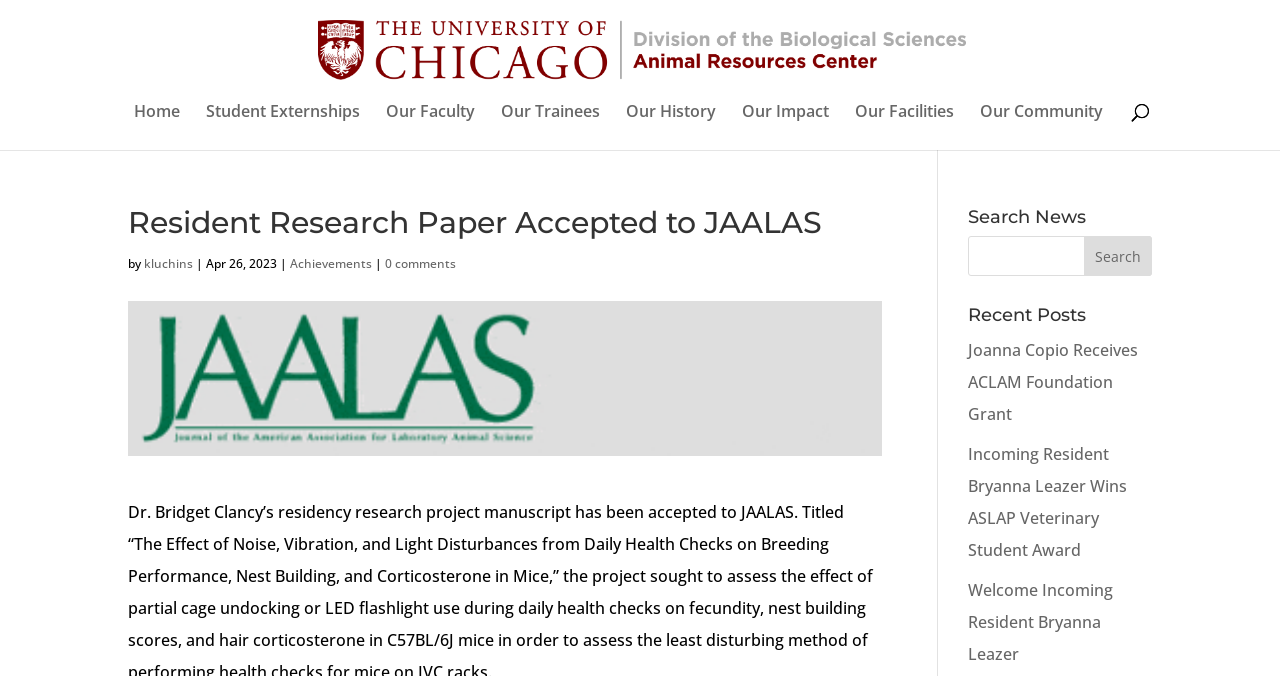Locate the bounding box coordinates of the element's region that should be clicked to carry out the following instruction: "Click on the Laboratory Animal Medicine Training Program link". The coordinates need to be four float numbers between 0 and 1, i.e., [left, top, right, bottom].

[0.274, 0.055, 0.73, 0.088]